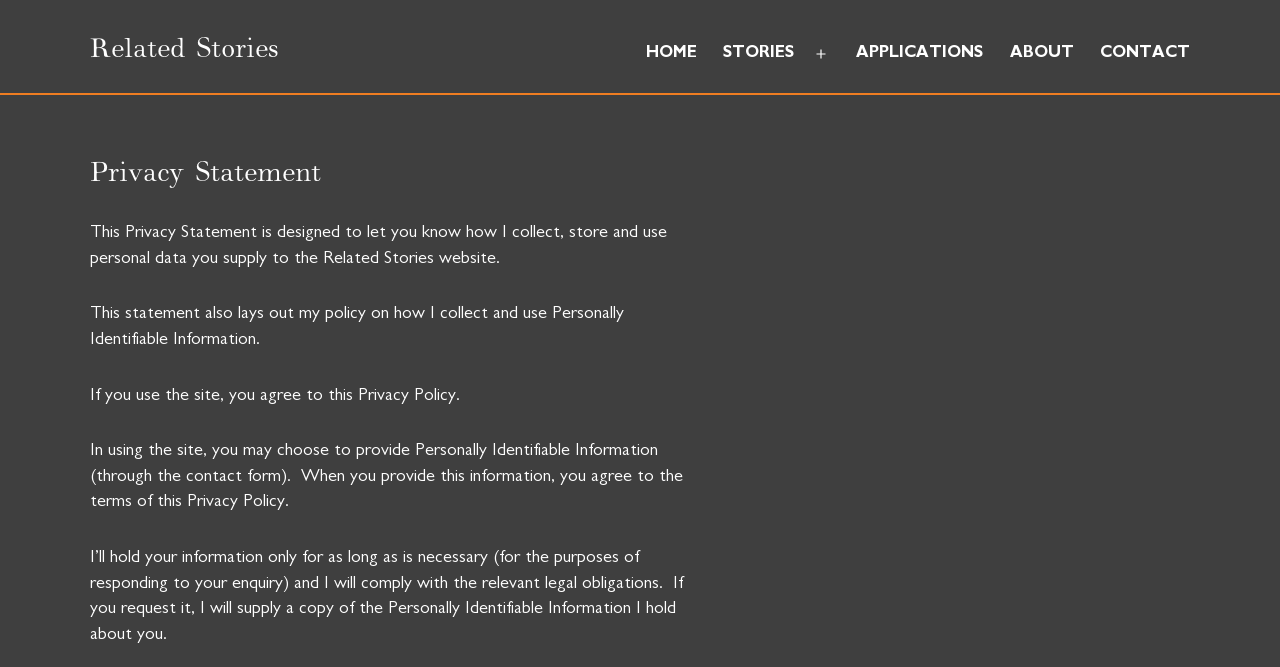Create a detailed description of the webpage's content and layout.

The webpage is titled "Privacy Statement – Related Stories" and has a primary navigation menu at the top right corner, containing links to "HOME", "STORIES", "APPLICATIONS", "ABOUT", and "CONTACT". Below the navigation menu, there is a header section with a heading "Privacy Statement" at the top left corner.

The main content of the webpage is divided into four paragraphs of text, starting from the top left corner and flowing downwards. The first paragraph explains the purpose of the Privacy Statement, which is to inform users about how personal data is collected, stored, and used on the Related Stories website. The second paragraph outlines the policy on collecting and using Personally Identifiable Information.

The third paragraph is a brief statement indicating that by using the site, users agree to the Privacy Policy. The fourth and longest paragraph provides more details on how Personally Identifiable Information is handled, including the duration of information storage, compliance with legal obligations, and the option for users to request a copy of their personal information.

There is also a link to "Related Stories" at the top left corner, above the header section.